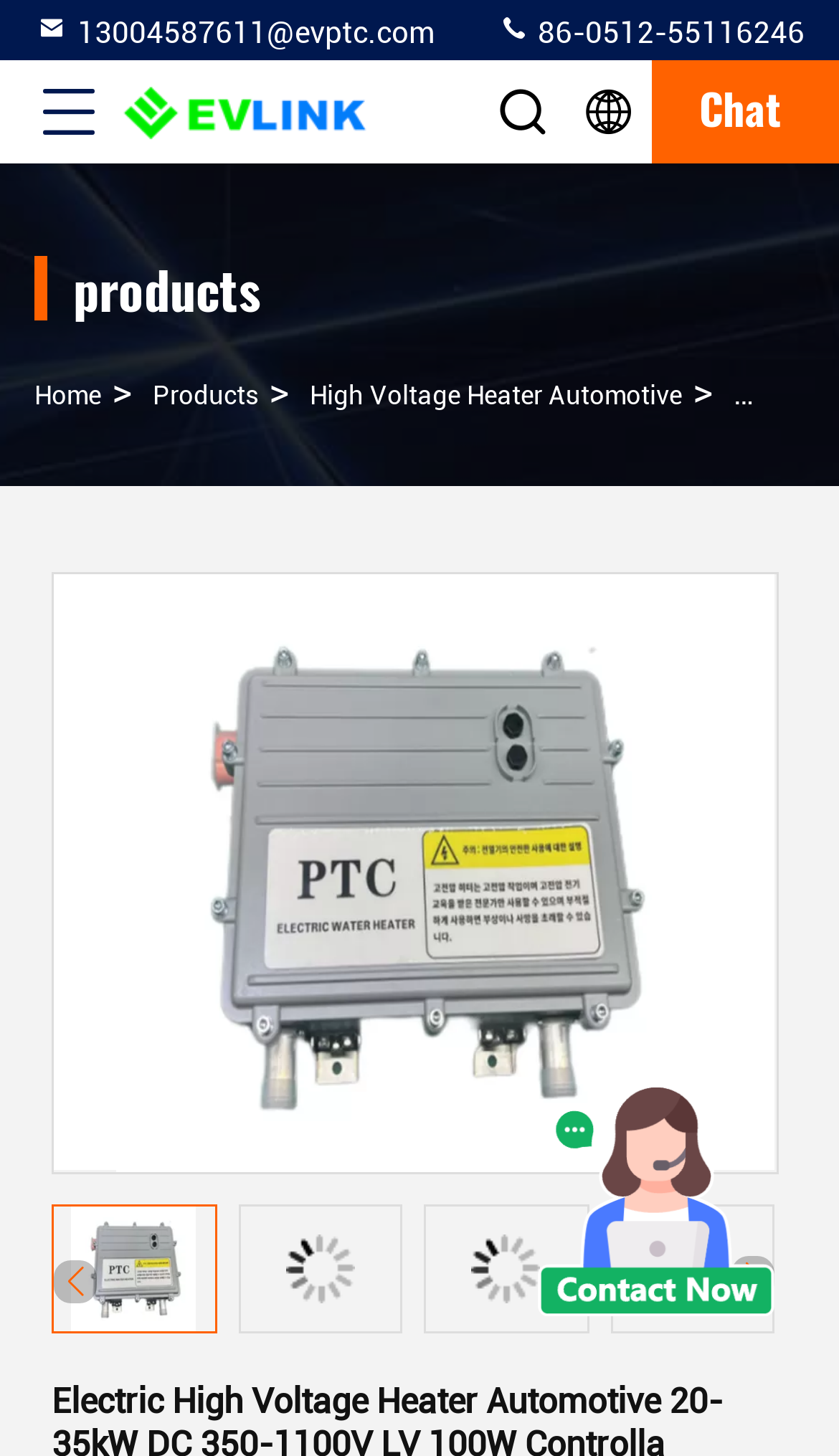Please locate the bounding box coordinates of the element that needs to be clicked to achieve the following instruction: "Go to the products page". The coordinates should be four float numbers between 0 and 1, i.e., [left, top, right, bottom].

[0.182, 0.261, 0.308, 0.282]